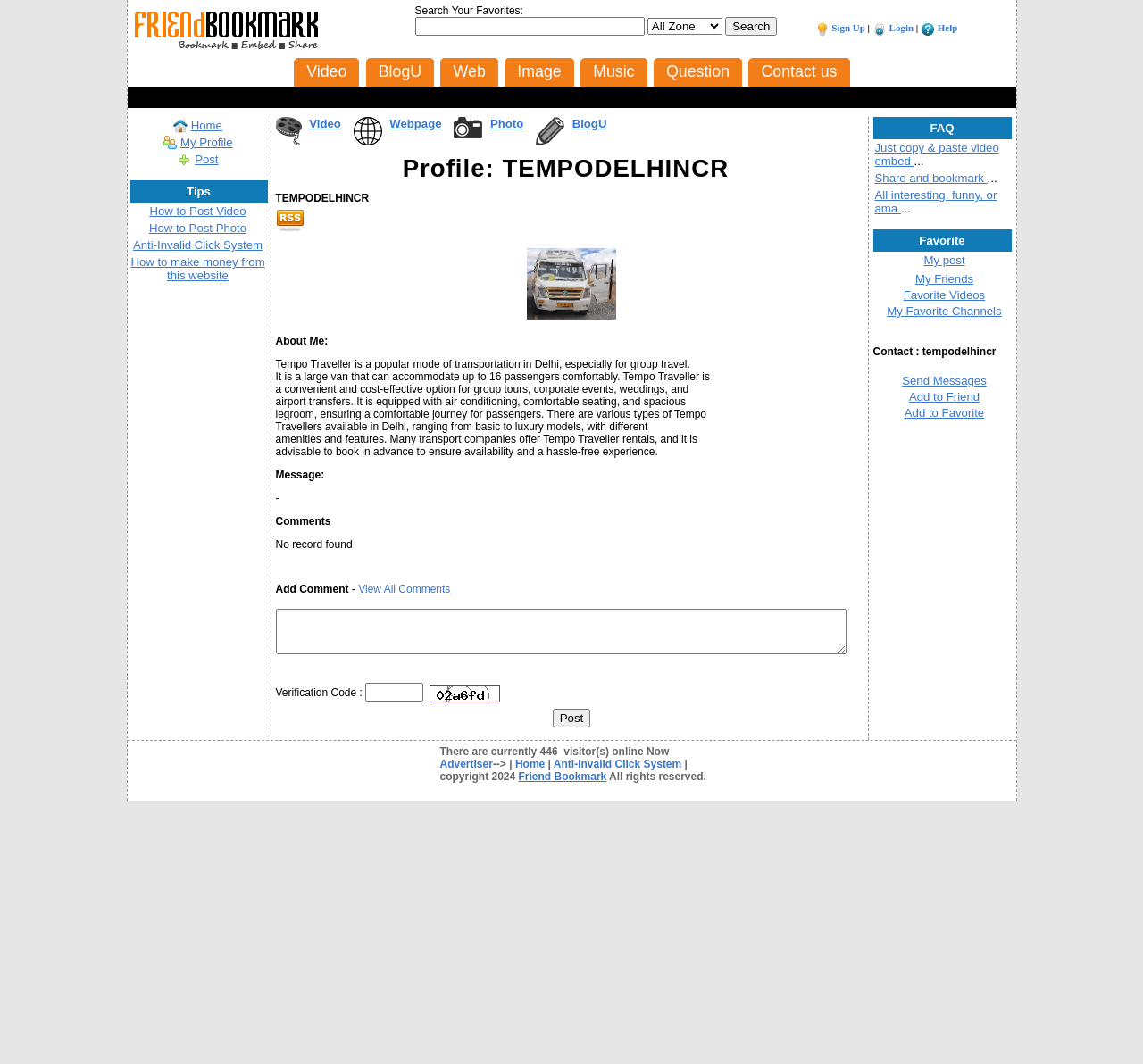Give a complete and precise description of the webpage's appearance.

This webpage is a personal profile page for "tempodelhincr" with a focus on bookmarking and sharing content. At the top, there is a header section with a "Friend Bookmark" image and link, accompanied by a "Signup" and "Login" section with respective images and links. 

Below the header, there is a search bar with a "Search Your Favorites" label, a textbox, a combobox, and a "Search" button. 

On the left side, there are several links categorized by type, including "Video", "BlogU", "Web", "Image", "Music", "Question", and "Contact us". 

In the main content area, there is a profile section with a heading "Profile: TEMPODELHINCR" and an "RSS Icon" link. Below this, there is an "About Me" section with a brief description of Tempo Traveller, a mode of transportation in Delhi. 

The page also features a "Message" section, a "Comments" section with no comments found, and an "Add Comment" section with a textbox and a "Post" button. 

On the right side, there are several links and sections, including "FAQ", "Share and bookmark", "Favorite", "My post", "My Friends", "Favorite Videos", and "My Favorite Channels". 

At the bottom, there is a "Contact" section with a heading "Contact : tempodelhincr" and links to "Send Messages", "Add to Friend", and "Add to Favorite".